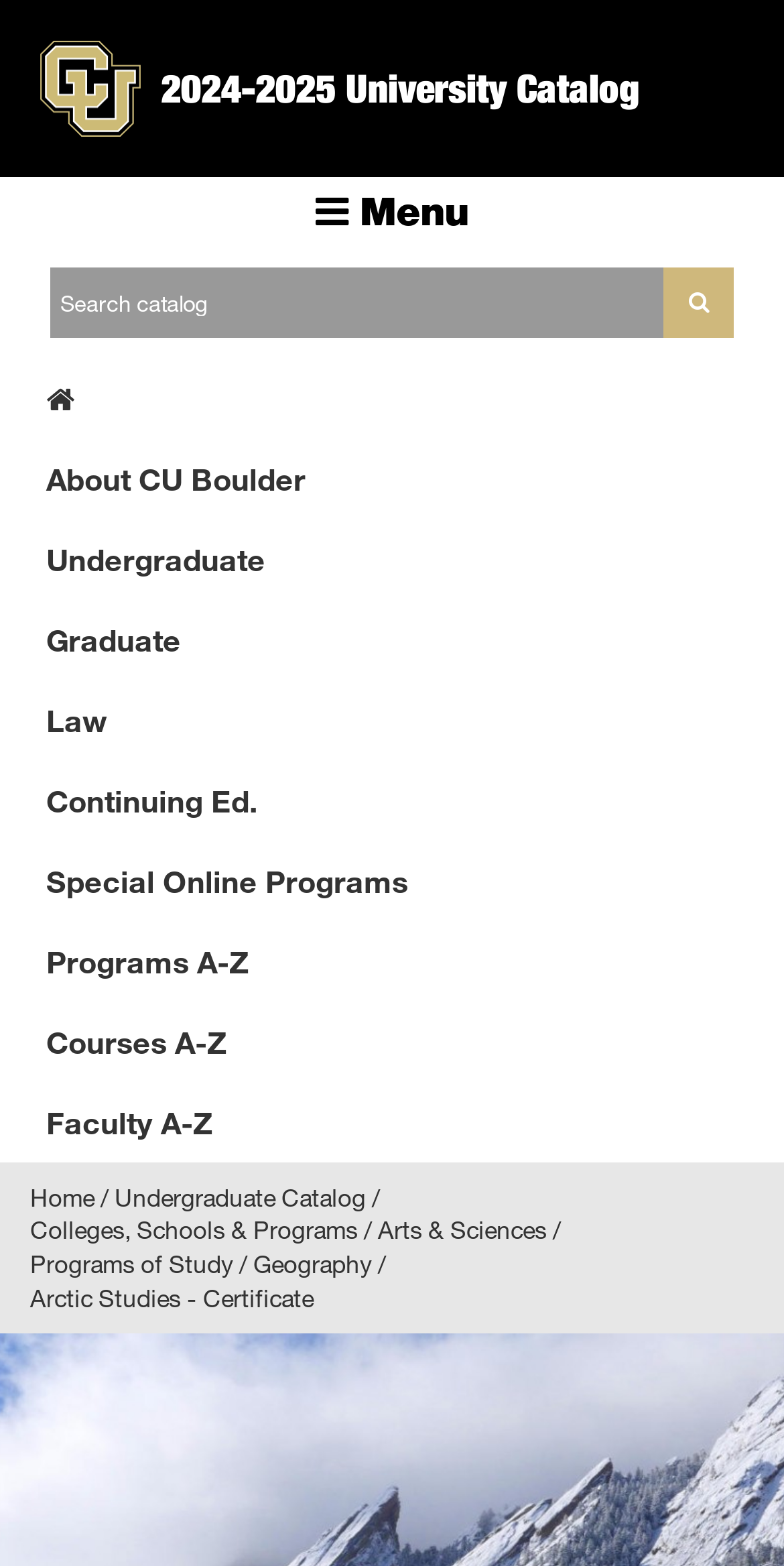Based on what you see in the screenshot, provide a thorough answer to this question: What is the name of the certificate program?

The name of the certificate program can be found in the middle of the webpage, where the text 'Arctic Studies - Certificate' is written in a static text element.